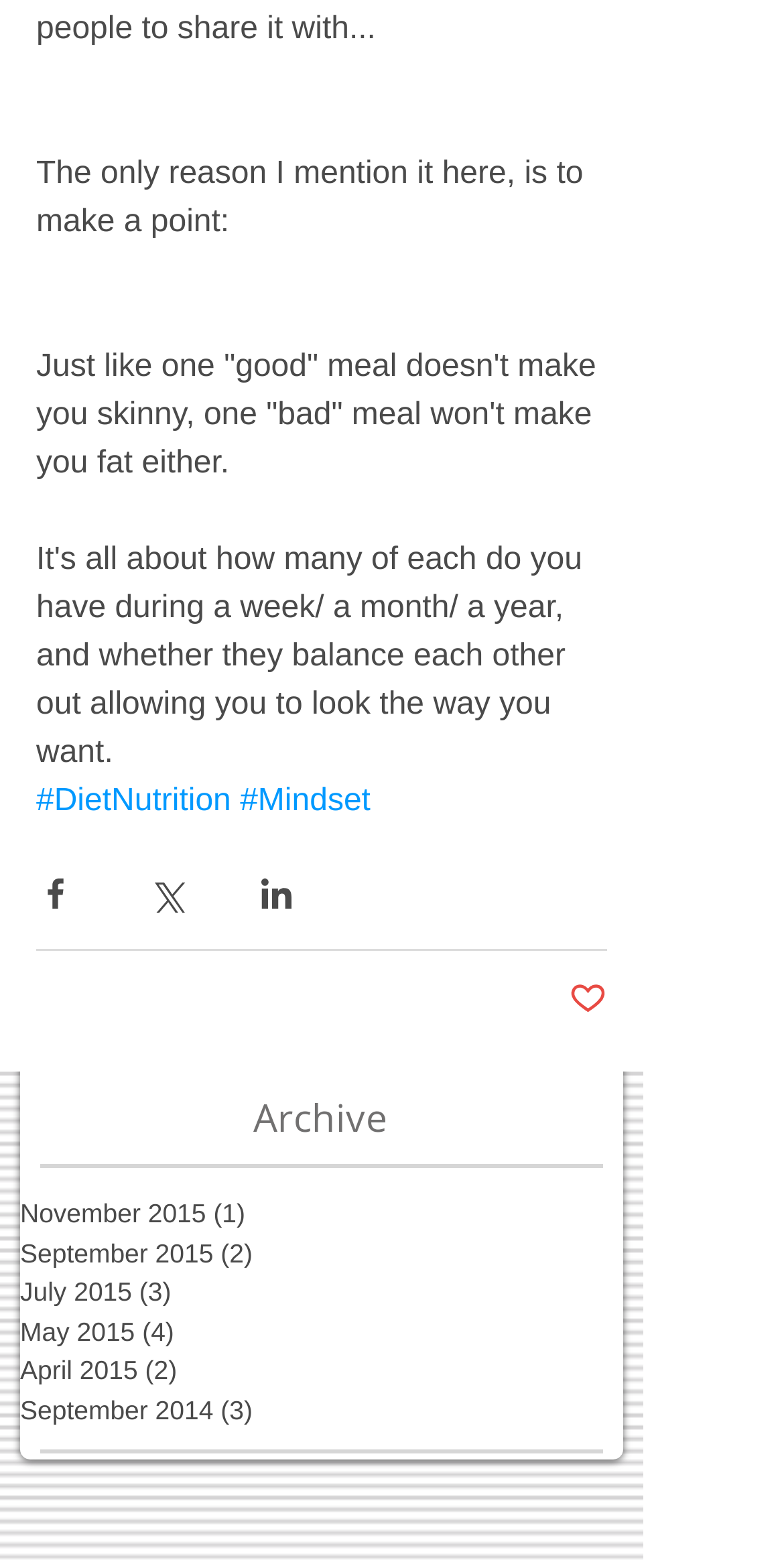Highlight the bounding box coordinates of the region I should click on to meet the following instruction: "Click on the 'DietNutrition' link".

[0.046, 0.503, 0.295, 0.525]